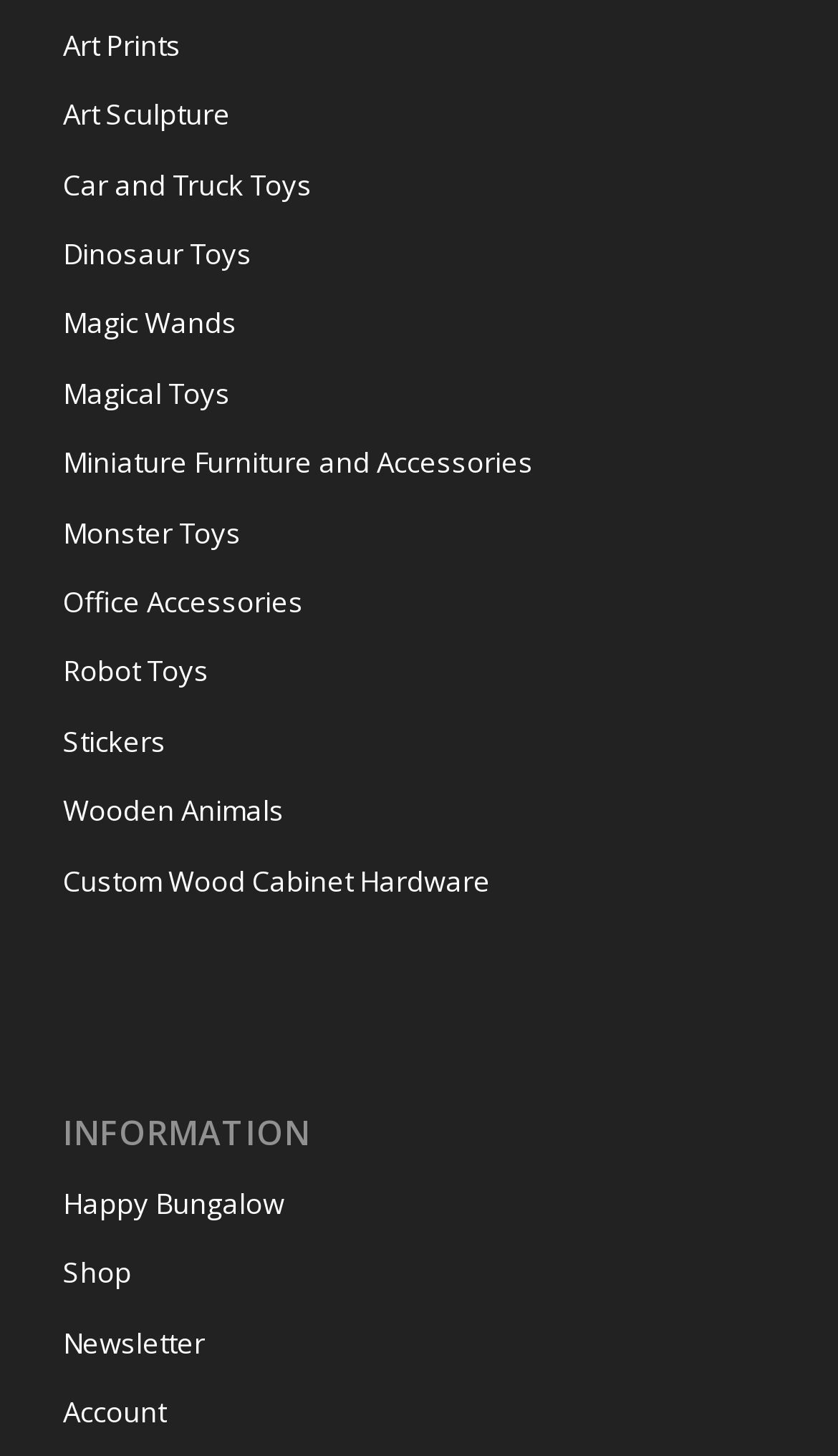Identify the bounding box of the UI component described as: "Happy Bungalow".

[0.075, 0.804, 0.925, 0.852]